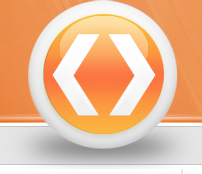What color is the background of the logo?
Answer the question with as much detail as possible.

The caption states that the logo has a gradient orange background, which means that the background of the logo transitions from one shade of orange to another.